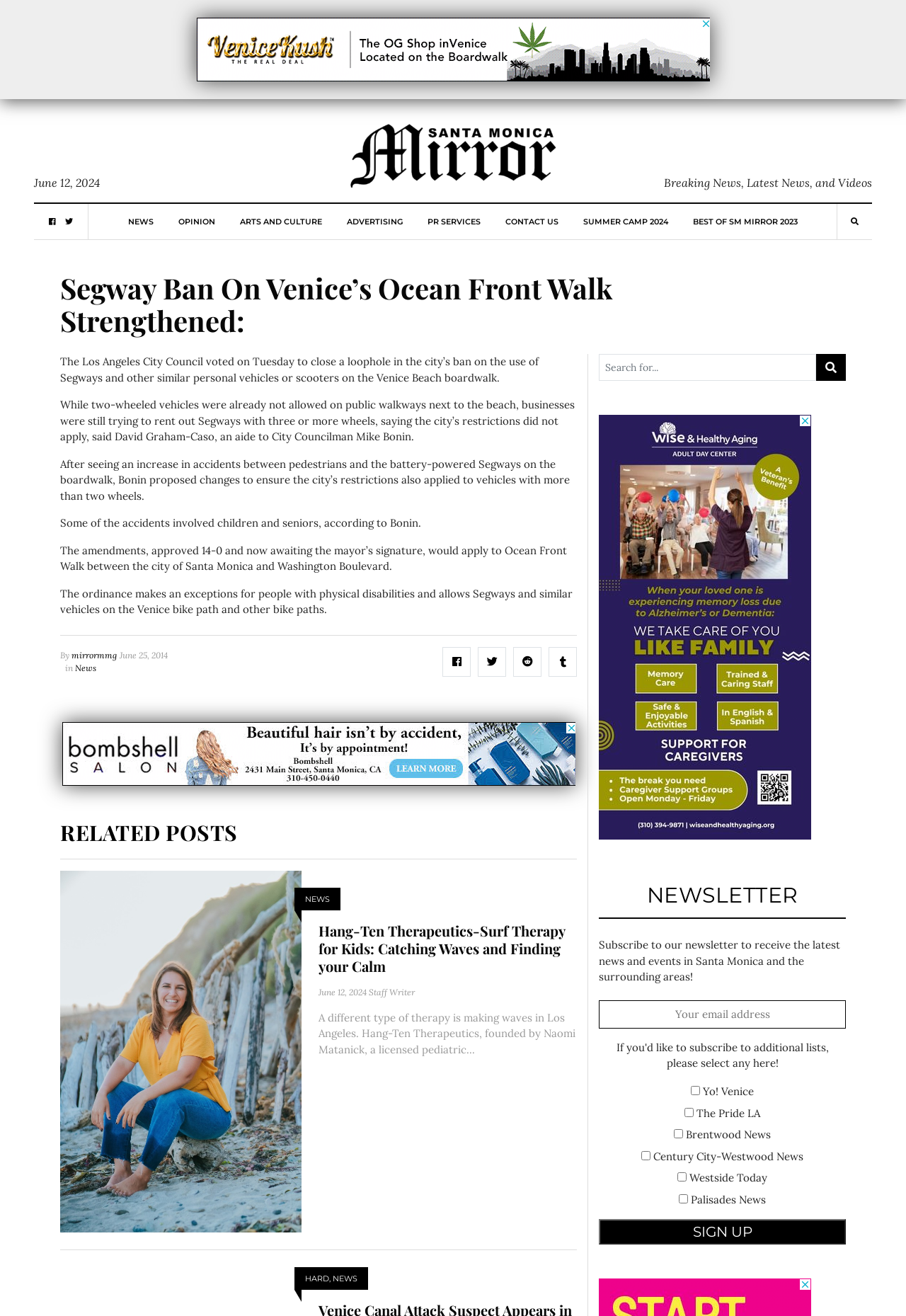What is the name of the therapy mentioned in the related post?
Examine the image and provide an in-depth answer to the question.

The related post mentions Hang-Ten Therapeutics, a therapy that is making waves in Los Angeles, founded by Naomi Matanick, a licensed pediatric therapist.